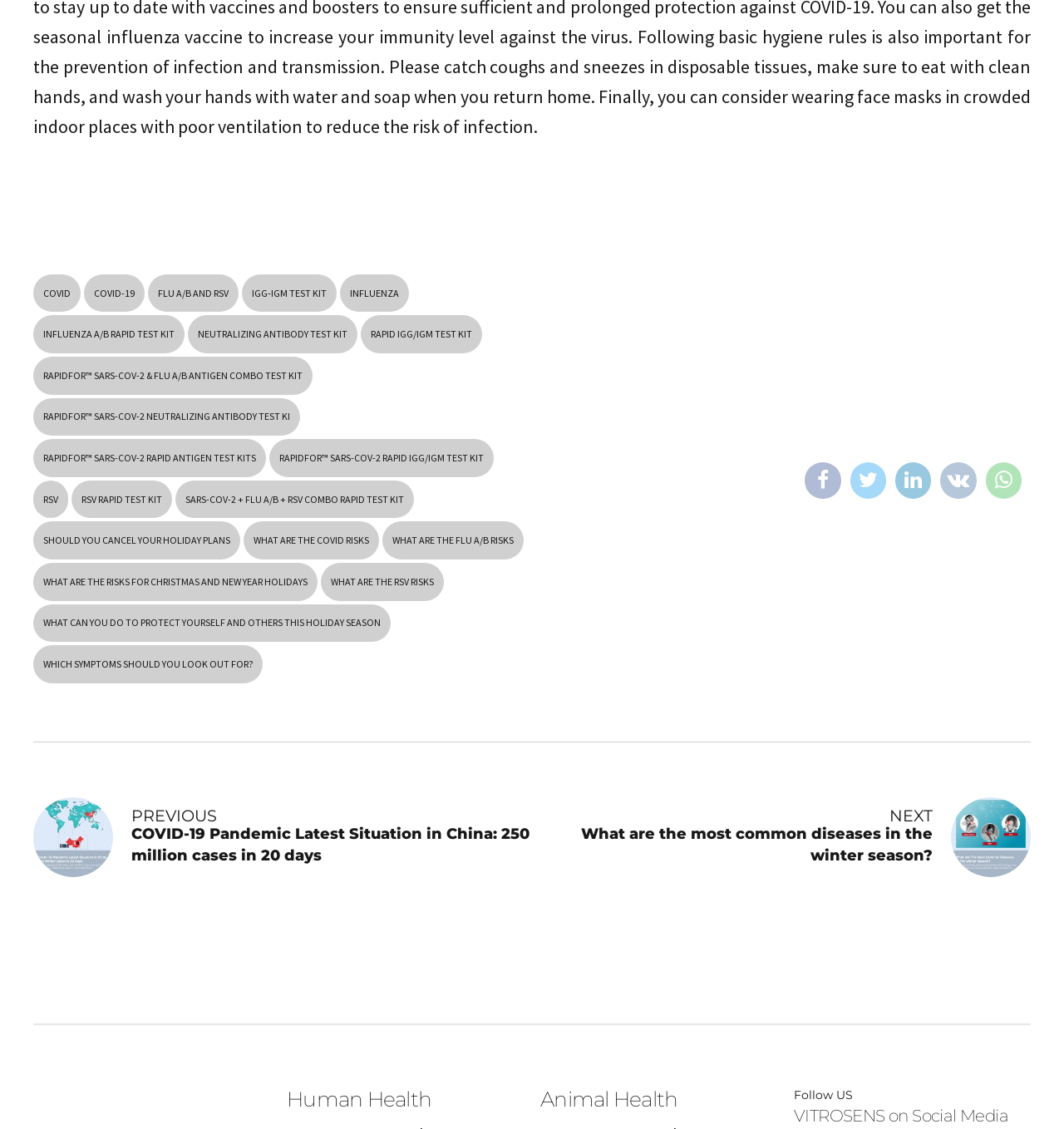Using the element description: "igg-igm test kit", determine the bounding box coordinates for the specified UI element. The coordinates should be four float numbers between 0 and 1, [left, top, right, bottom].

[0.227, 0.243, 0.316, 0.276]